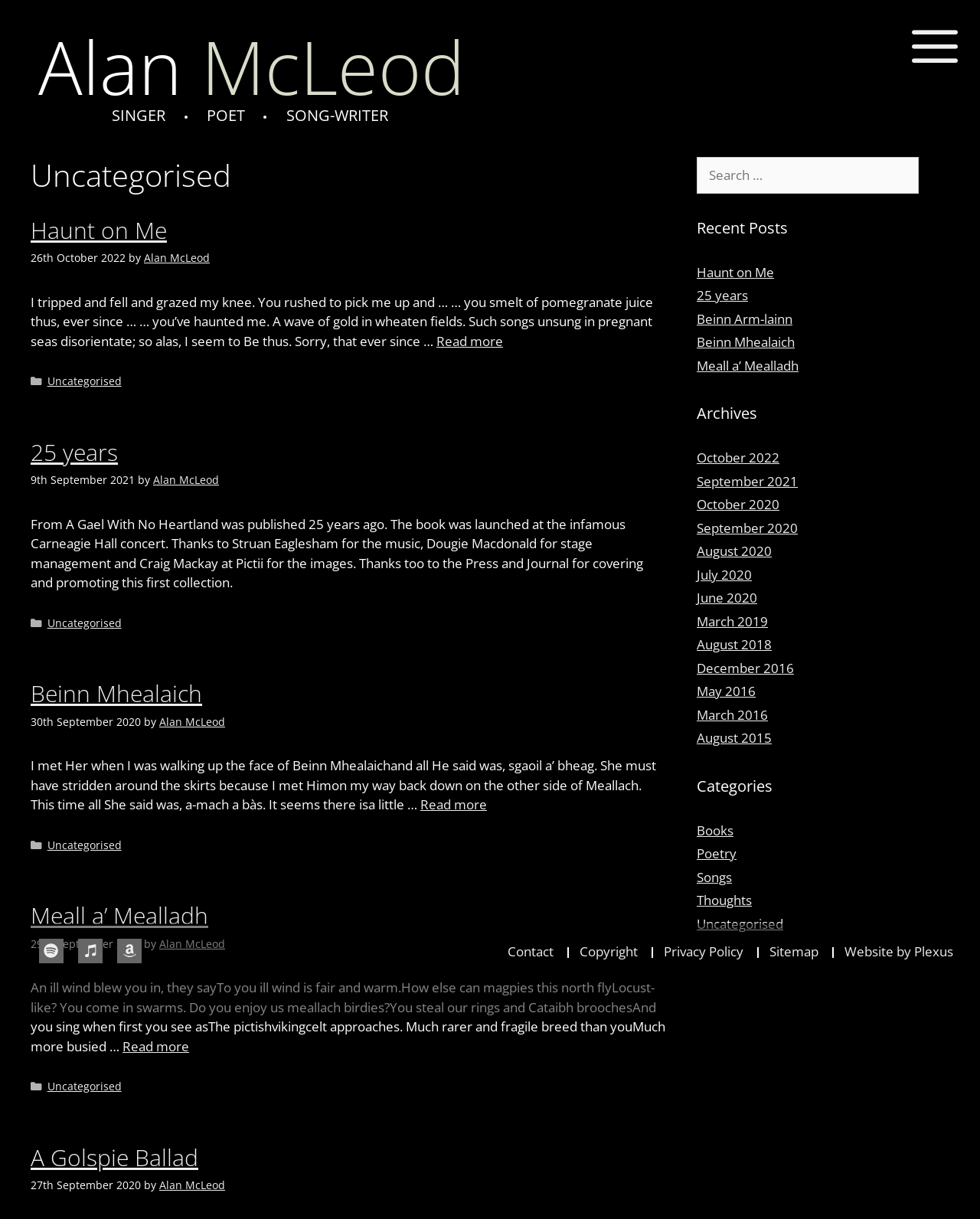How many links are in the 'Recent Posts' section?
Look at the screenshot and provide an in-depth answer.

I counted the number of links in the 'Recent Posts' section, which are 'Haunt on Me', '25 years', 'Beinn Arm-lainn', 'Beinn Mhealaich', and 'Meall a’ Mealladh'.